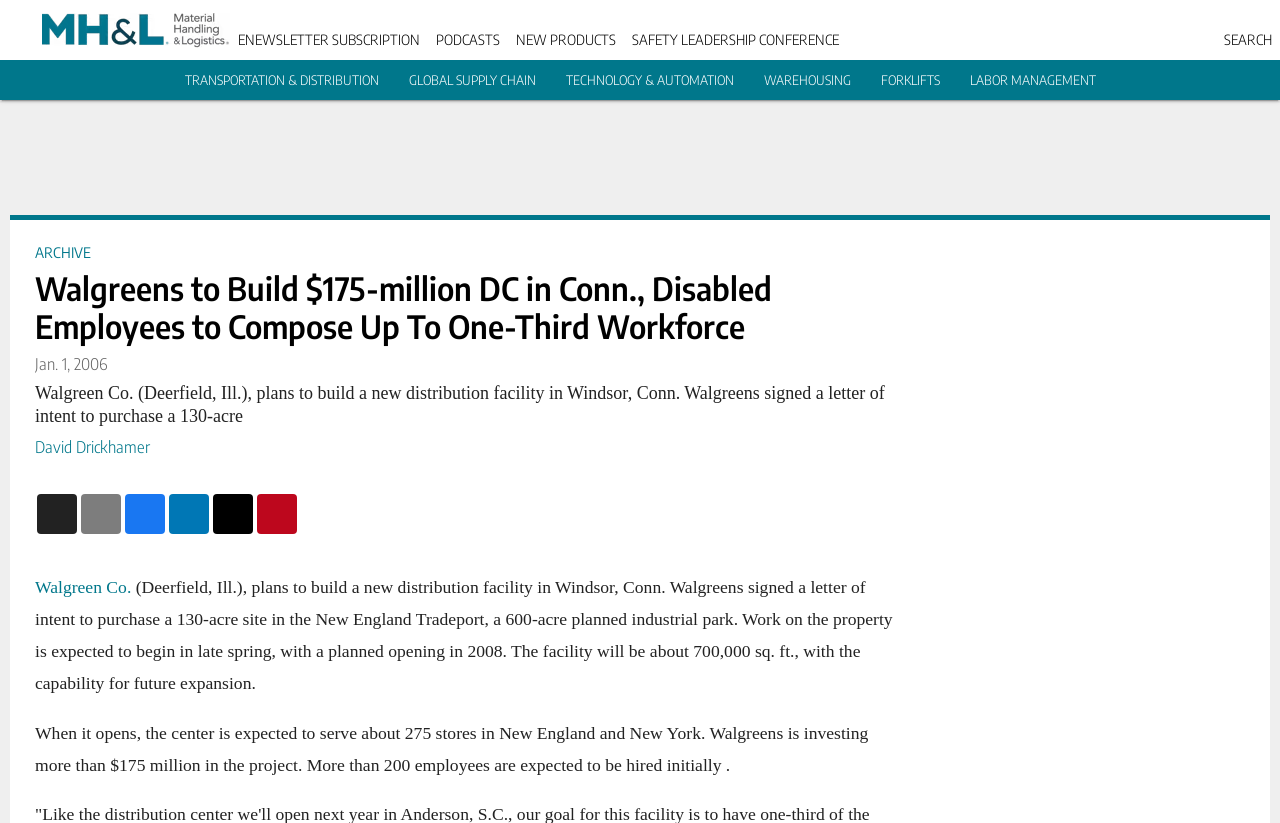Find the bounding box coordinates of the area to click in order to follow the instruction: "Subscribe to the newsletter".

[0.186, 0.038, 0.328, 0.058]